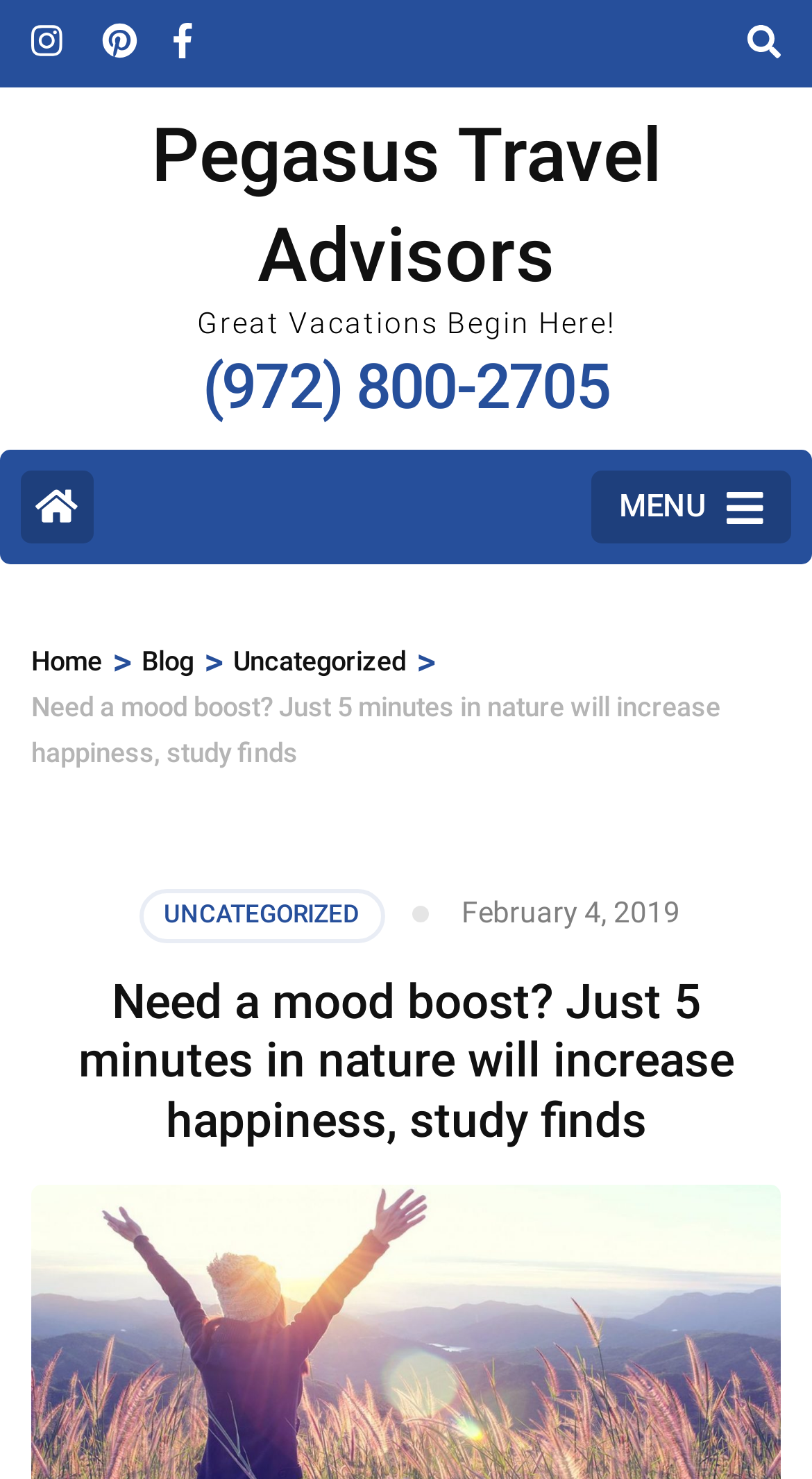Please mark the bounding box coordinates of the area that should be clicked to carry out the instruction: "Call the phone number".

[0.249, 0.237, 0.751, 0.286]